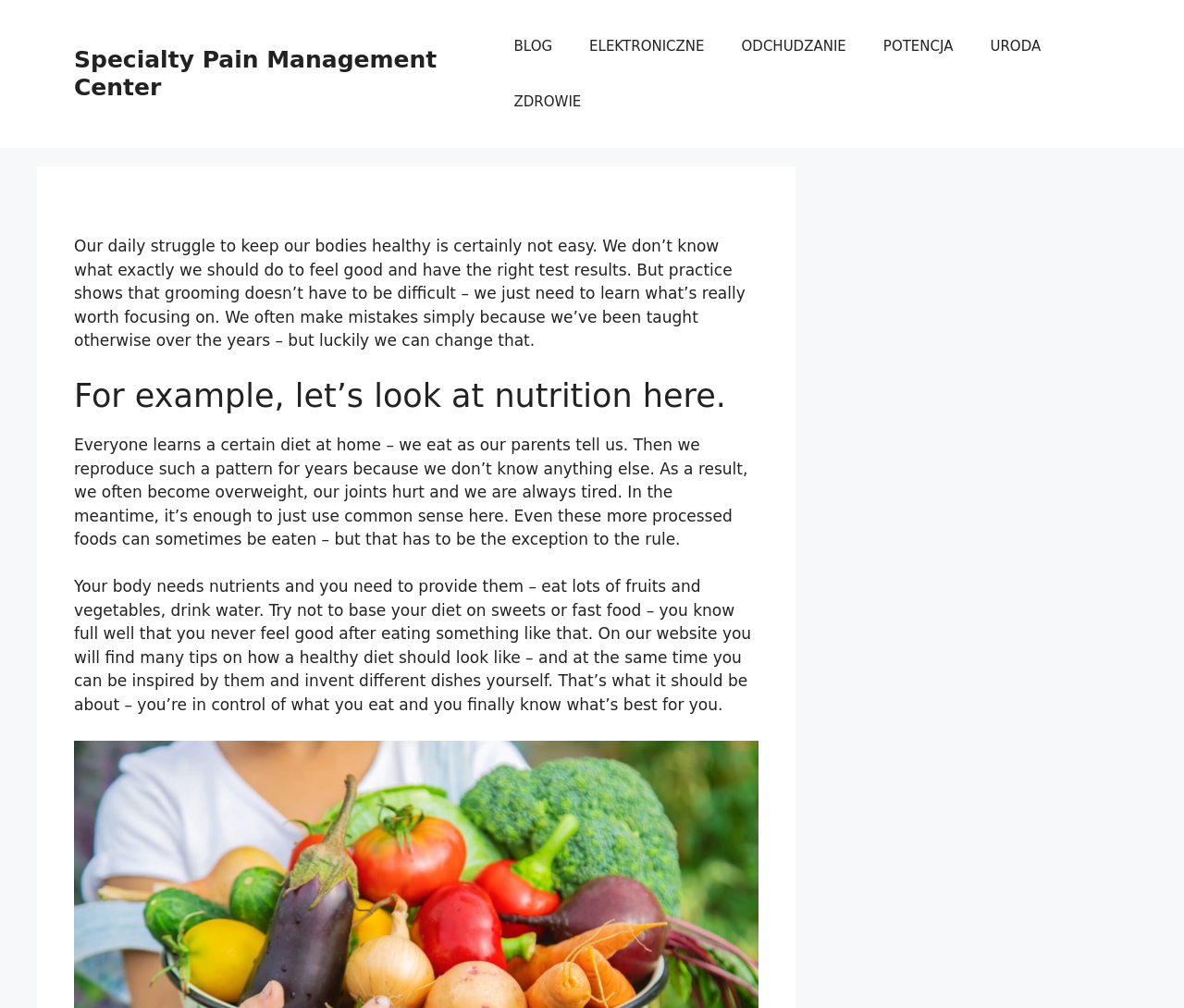Using the provided element description: "POTENCJA", determine the bounding box coordinates of the corresponding UI element in the screenshot.

[0.73, 0.018, 0.821, 0.073]